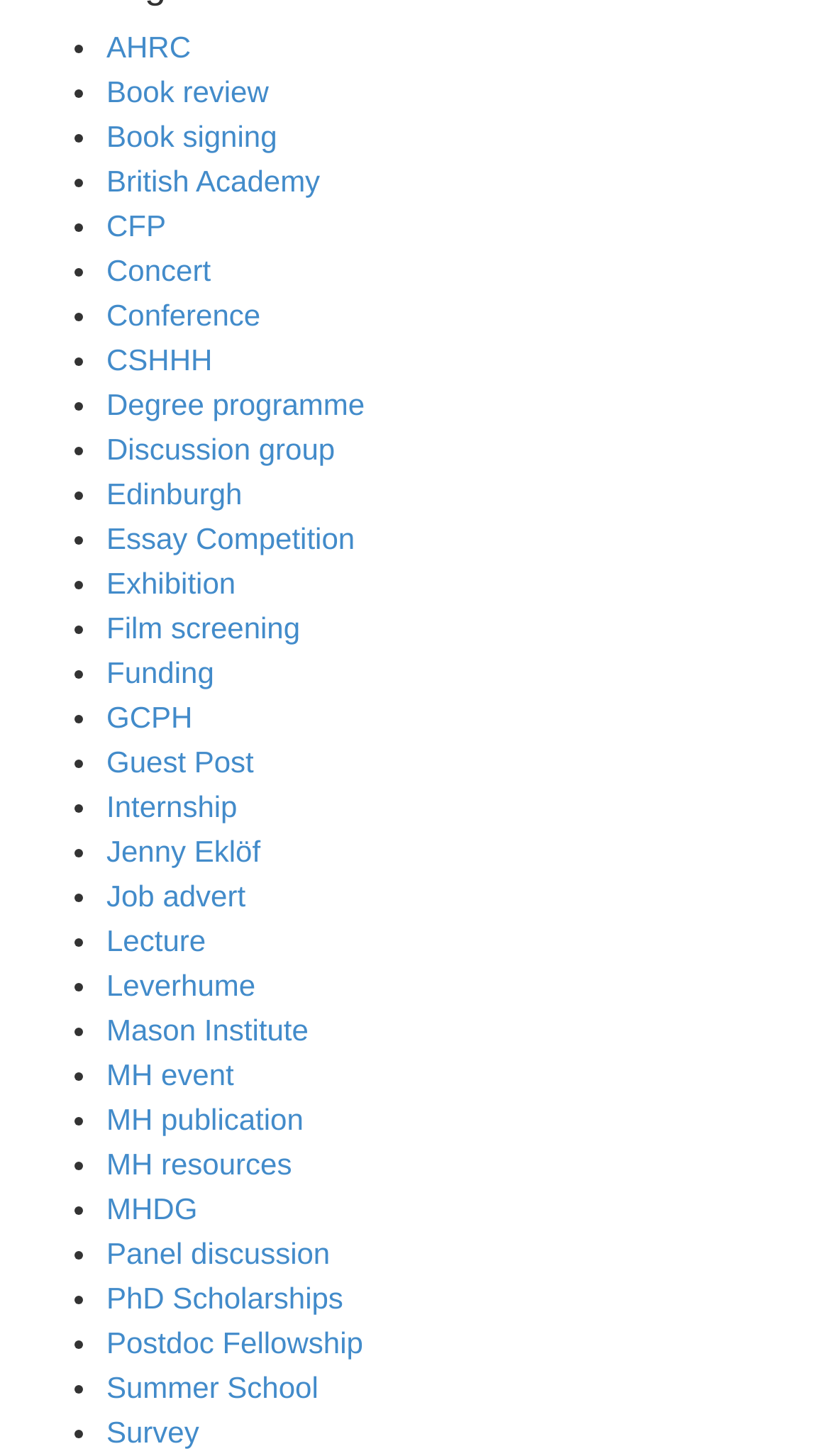Give a short answer to this question using one word or a phrase:
What is the first item in the list?

AHRC